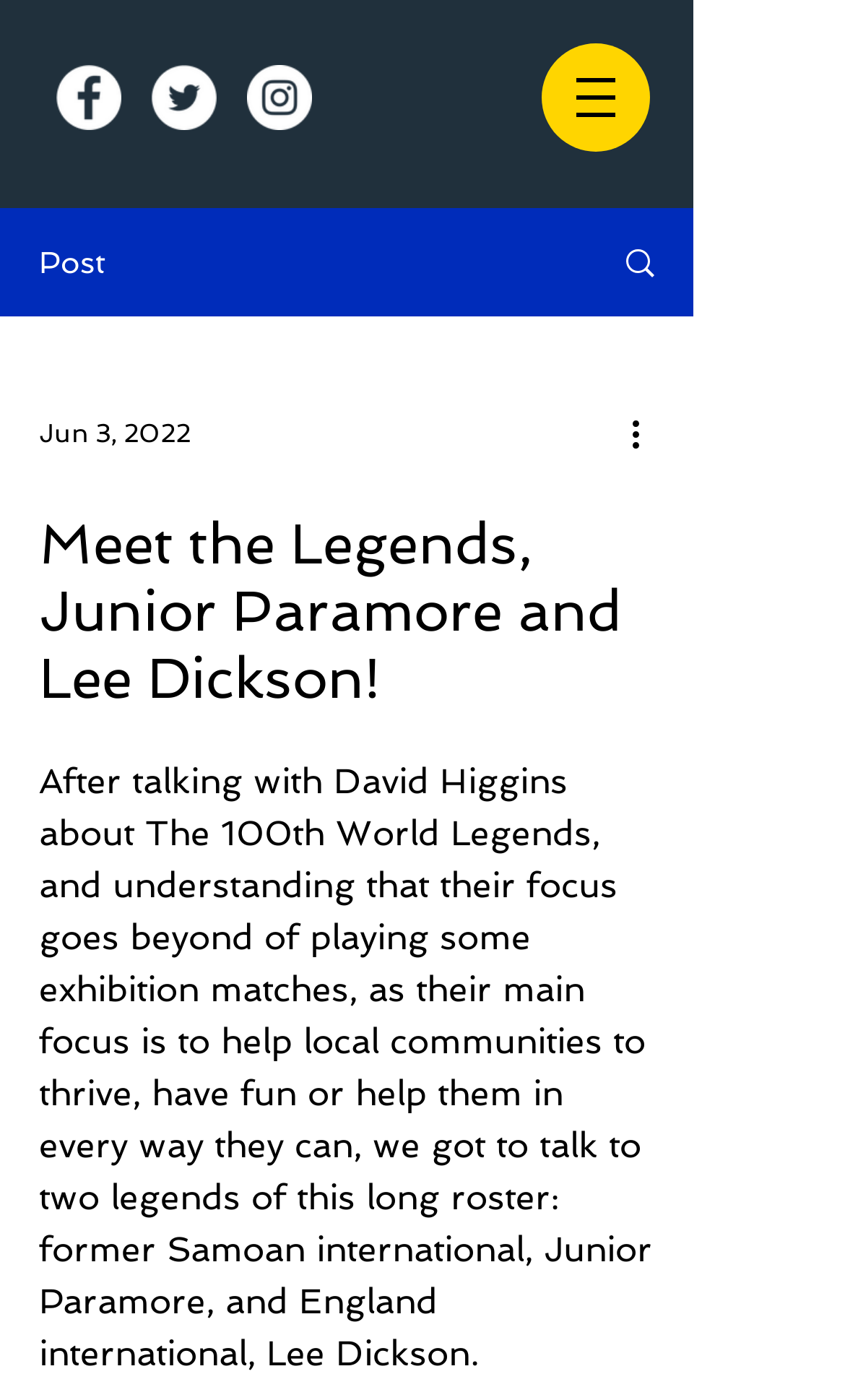How many social media links are available?
Kindly offer a detailed explanation using the data available in the image.

I counted the number of social media links in the social bar section, which includes Facebook, Twitter, and Instagram.